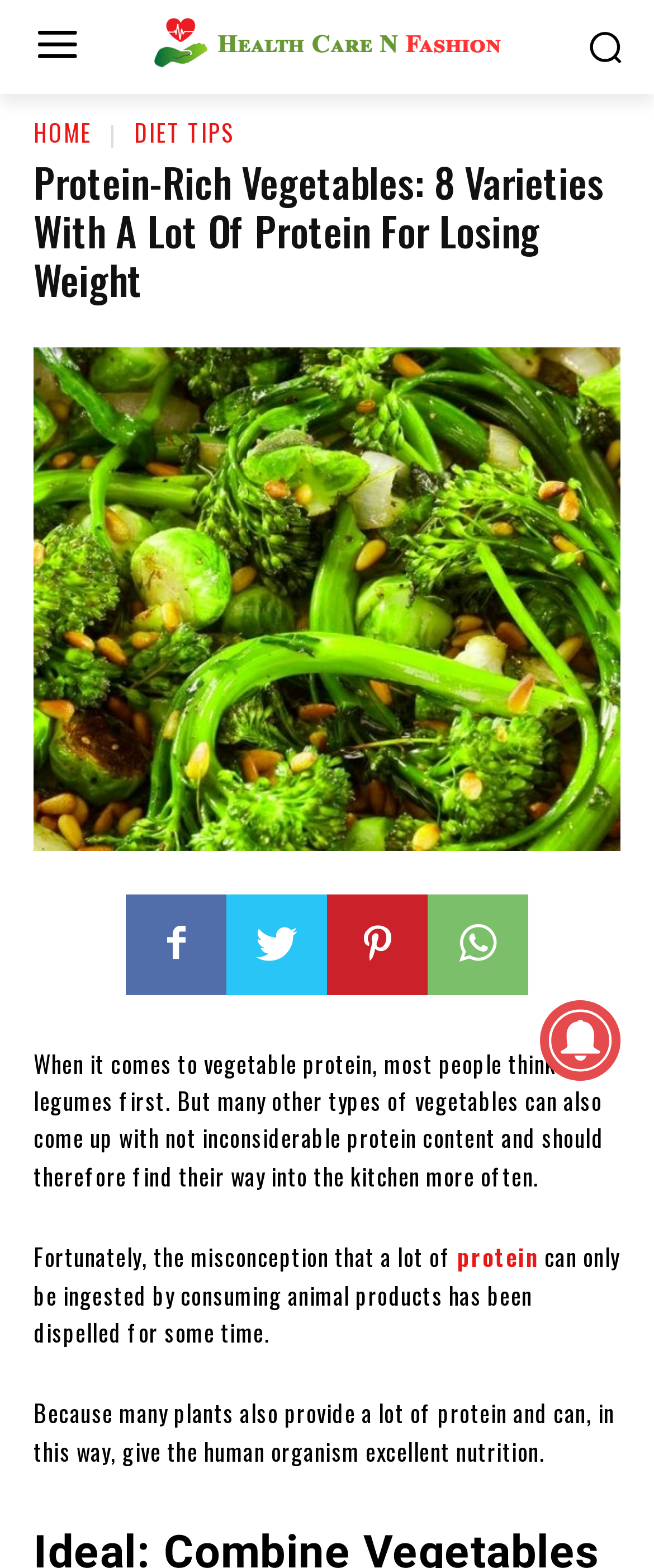Please specify the bounding box coordinates for the clickable region that will help you carry out the instruction: "Click on the protein link".

[0.699, 0.79, 0.823, 0.812]